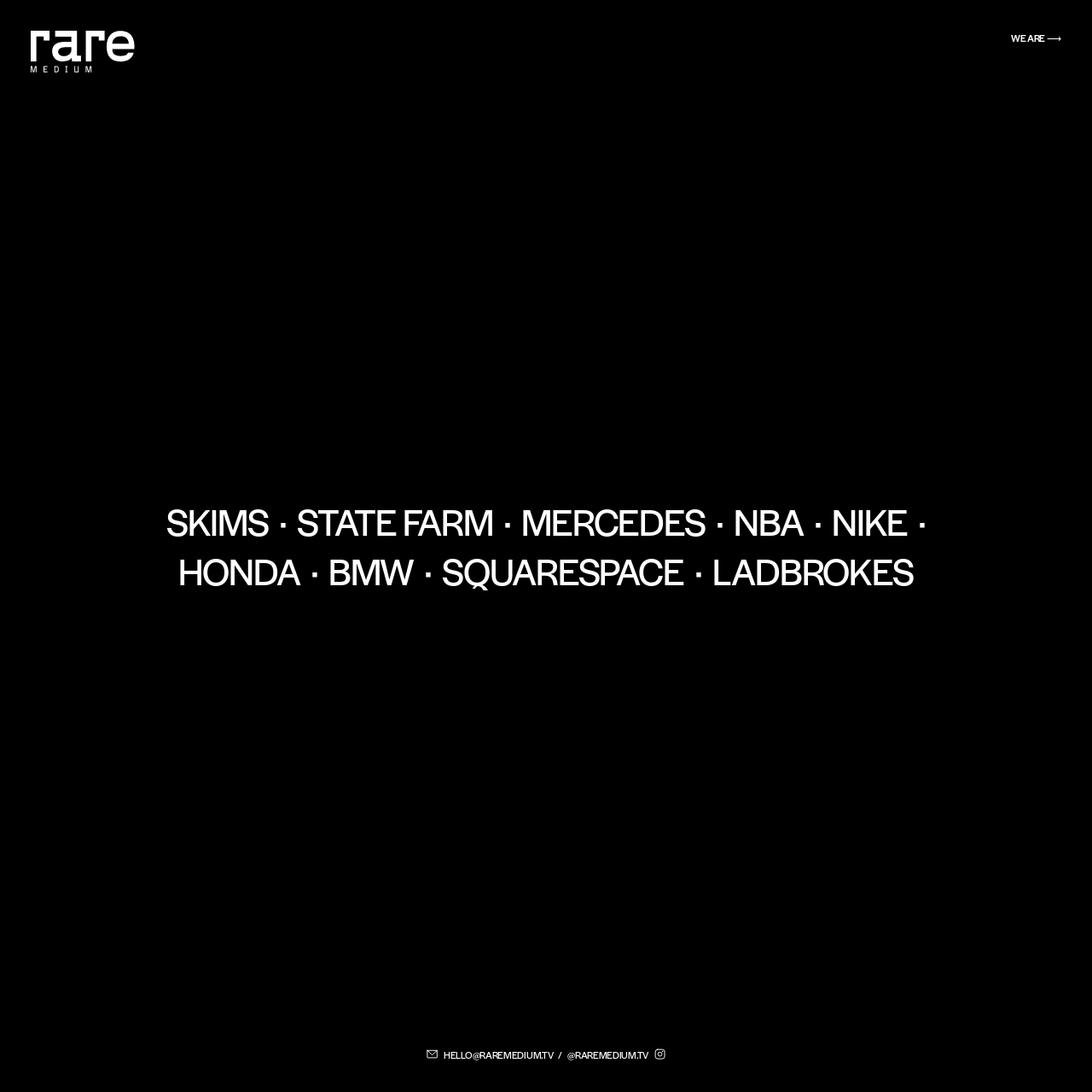Find the coordinates for the bounding box of the element with this description: "Share on Twitter".

None